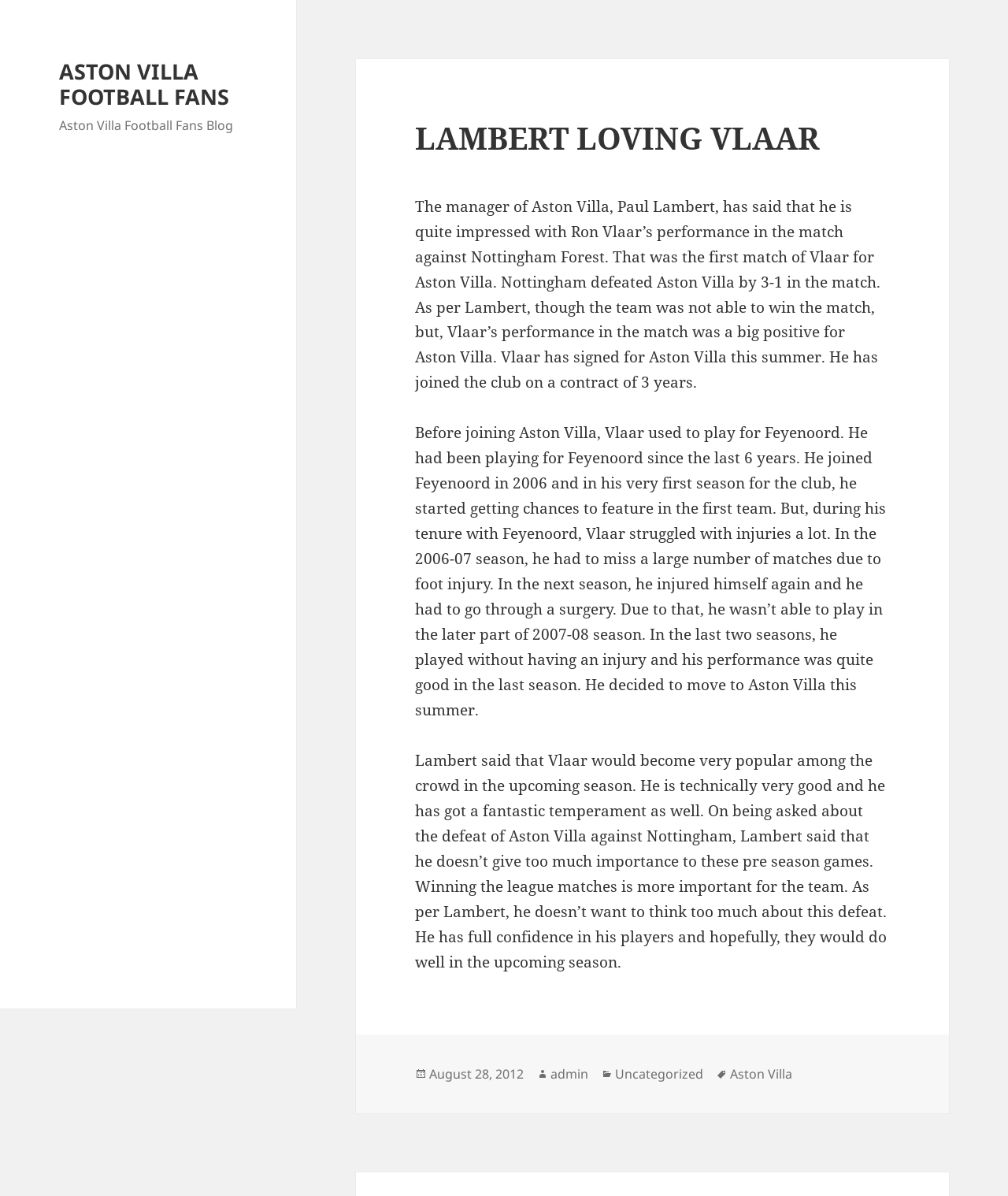Answer succinctly with a single word or phrase:
What is the name of the player who signed for Aston Villa this summer?

Ron Vlaar